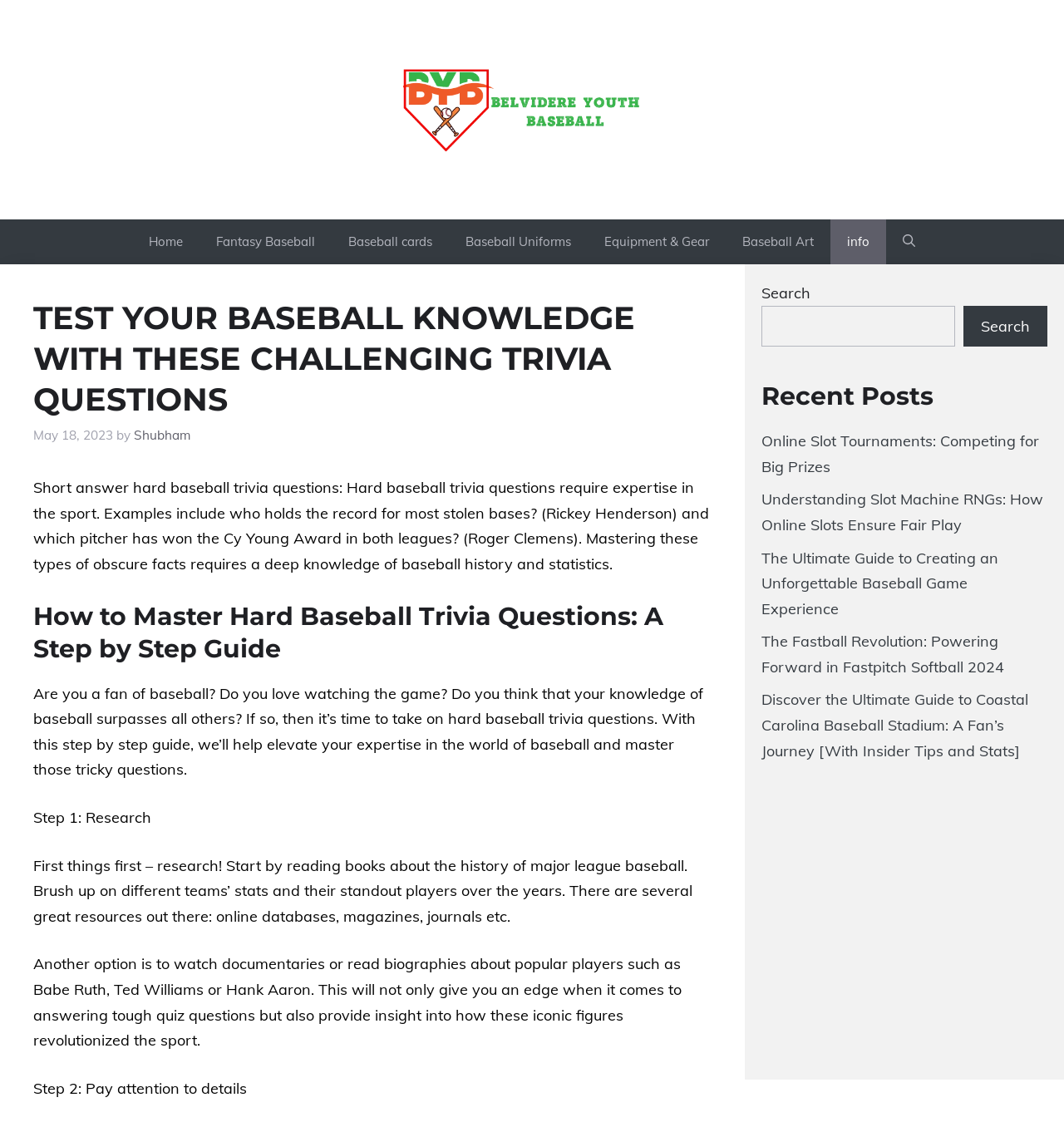Can you look at the image and give a comprehensive answer to the question:
What is the title of the second recent post?

The title of the second recent post can be found in the 'Recent Posts' section, where it lists several links to recent articles, and the second one is titled 'Understanding Slot Machine RNGs: How Online Slots Ensure Fair Play'.